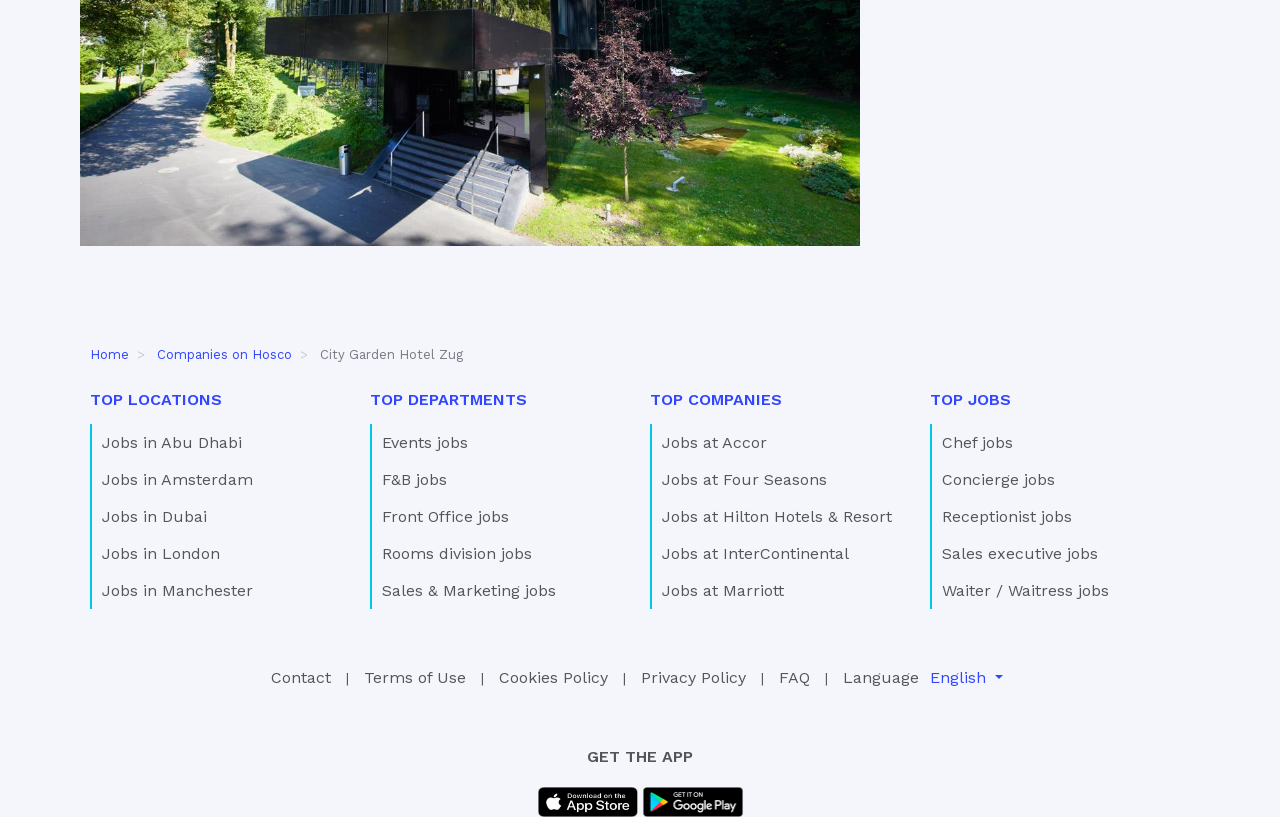What type of jobs are listed on this webpage?
Carefully analyze the image and provide a thorough answer to the question.

Based on the links and categories listed on the webpage, such as 'Jobs in Abu Dhabi', 'Events jobs', 'F&B jobs', and 'Rooms division jobs', it appears that the webpage is focused on listing hotel-related jobs.